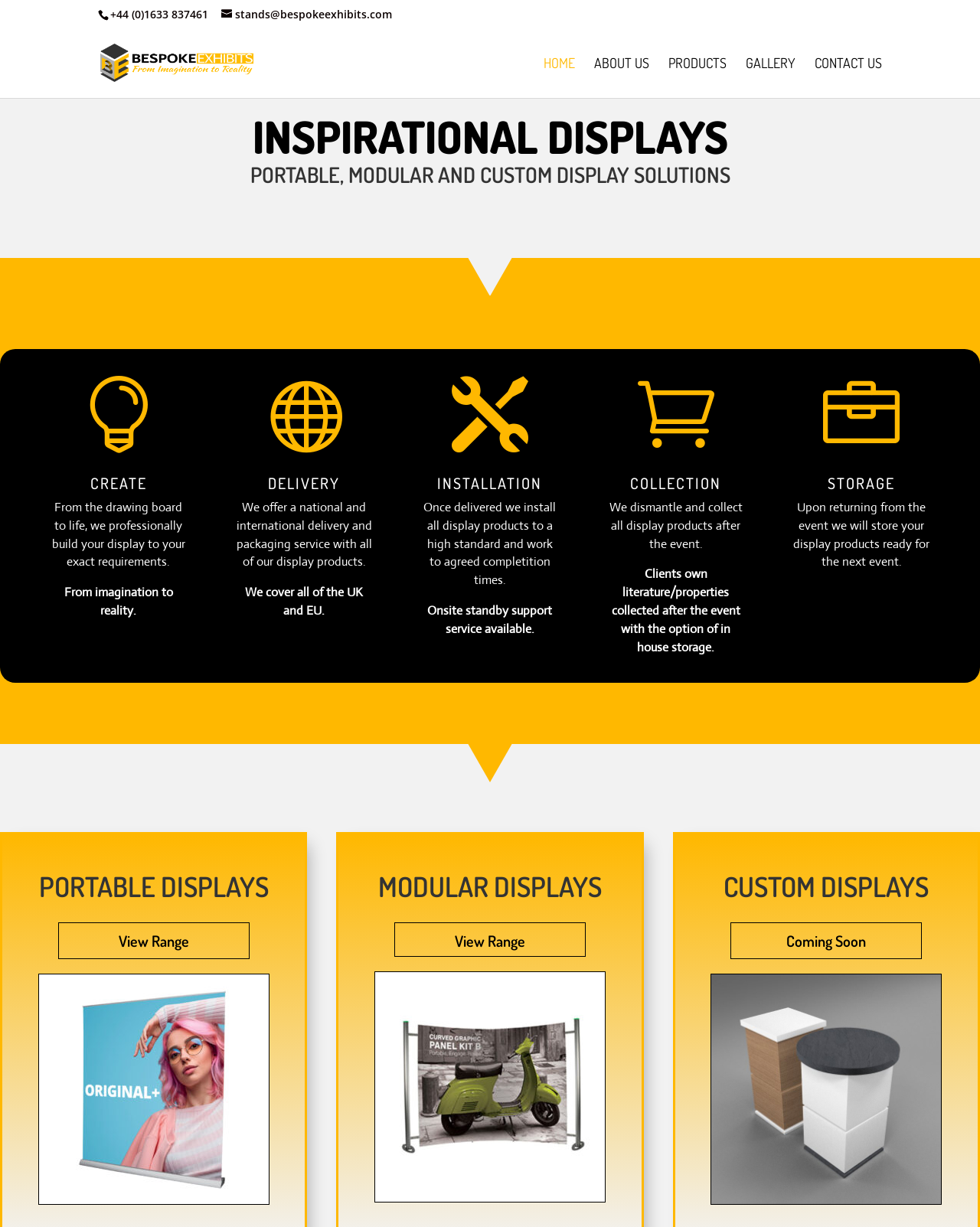Please specify the bounding box coordinates of the clickable region necessary for completing the following instruction: "Get in touch with Bespoke Exhibits via phone". The coordinates must consist of four float numbers between 0 and 1, i.e., [left, top, right, bottom].

[0.112, 0.005, 0.212, 0.017]